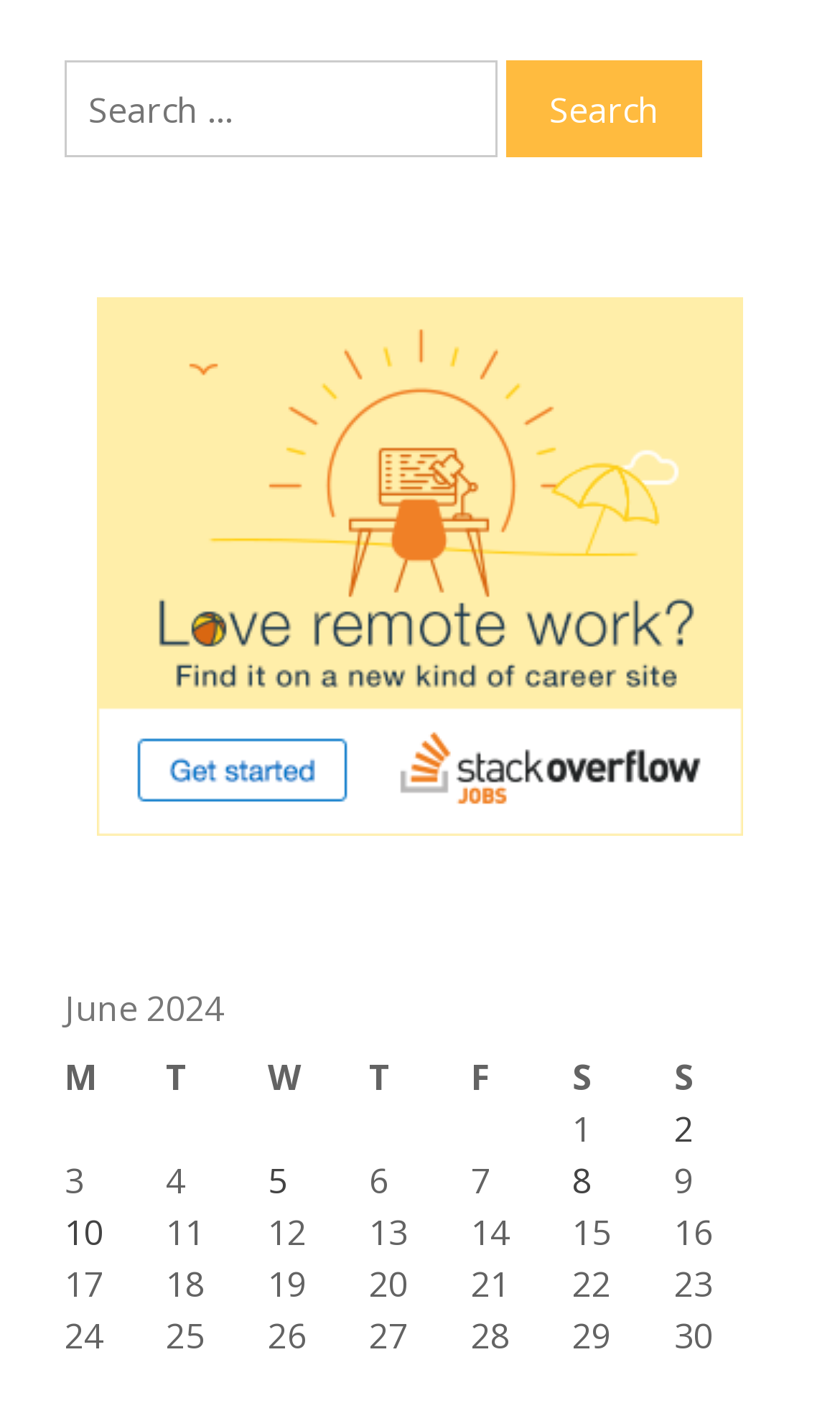Based on what you see in the screenshot, provide a thorough answer to this question: How many rows are in the table?

The number of rows in the table can be found by counting the row elements which are direct children of the table element. There are 5 row elements in total.